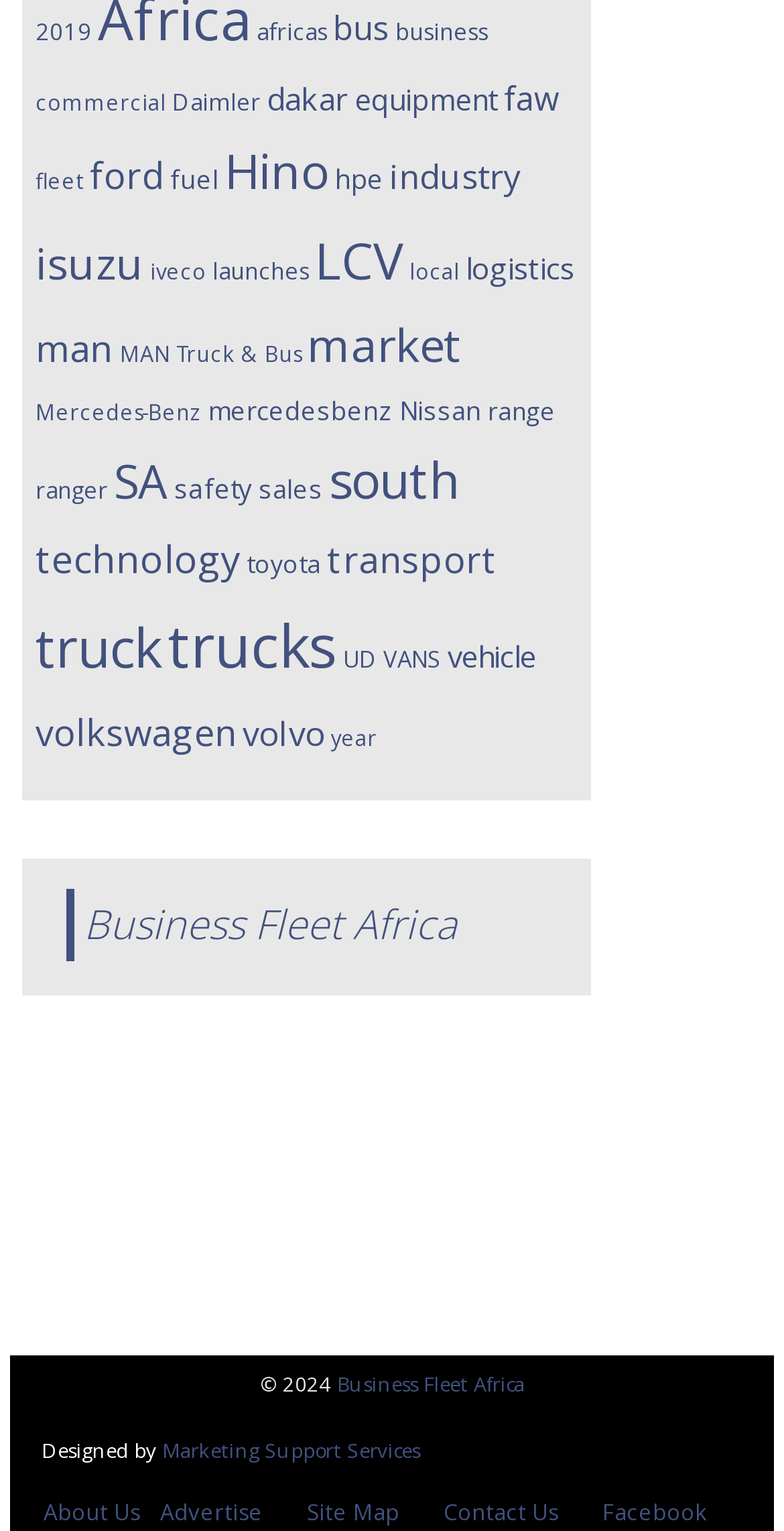Can you specify the bounding box coordinates for the region that should be clicked to fulfill this instruction: "Visit 'About Us' page".

[0.055, 0.978, 0.178, 0.996]